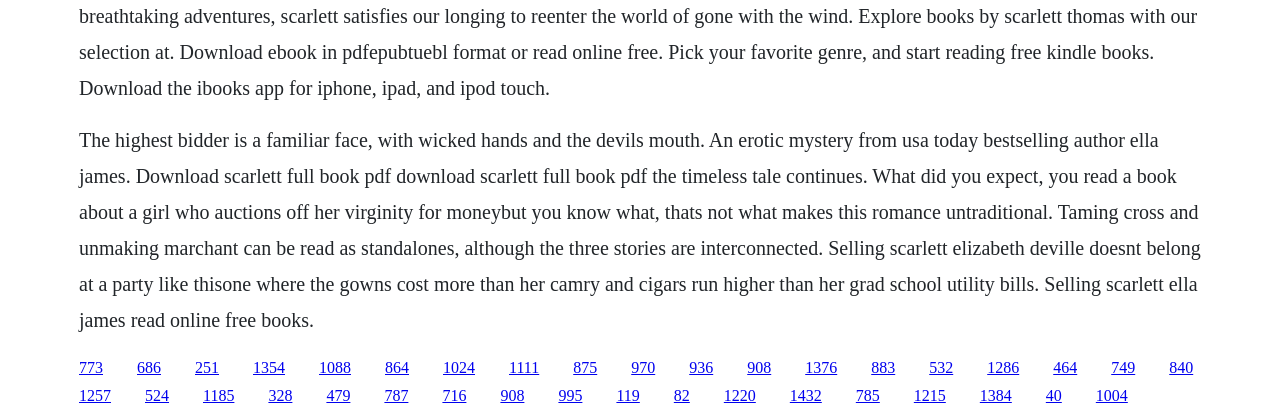Please identify the bounding box coordinates for the region that you need to click to follow this instruction: "Explore the story of Taming Cross and Unmaking Marchant".

[0.198, 0.856, 0.223, 0.896]